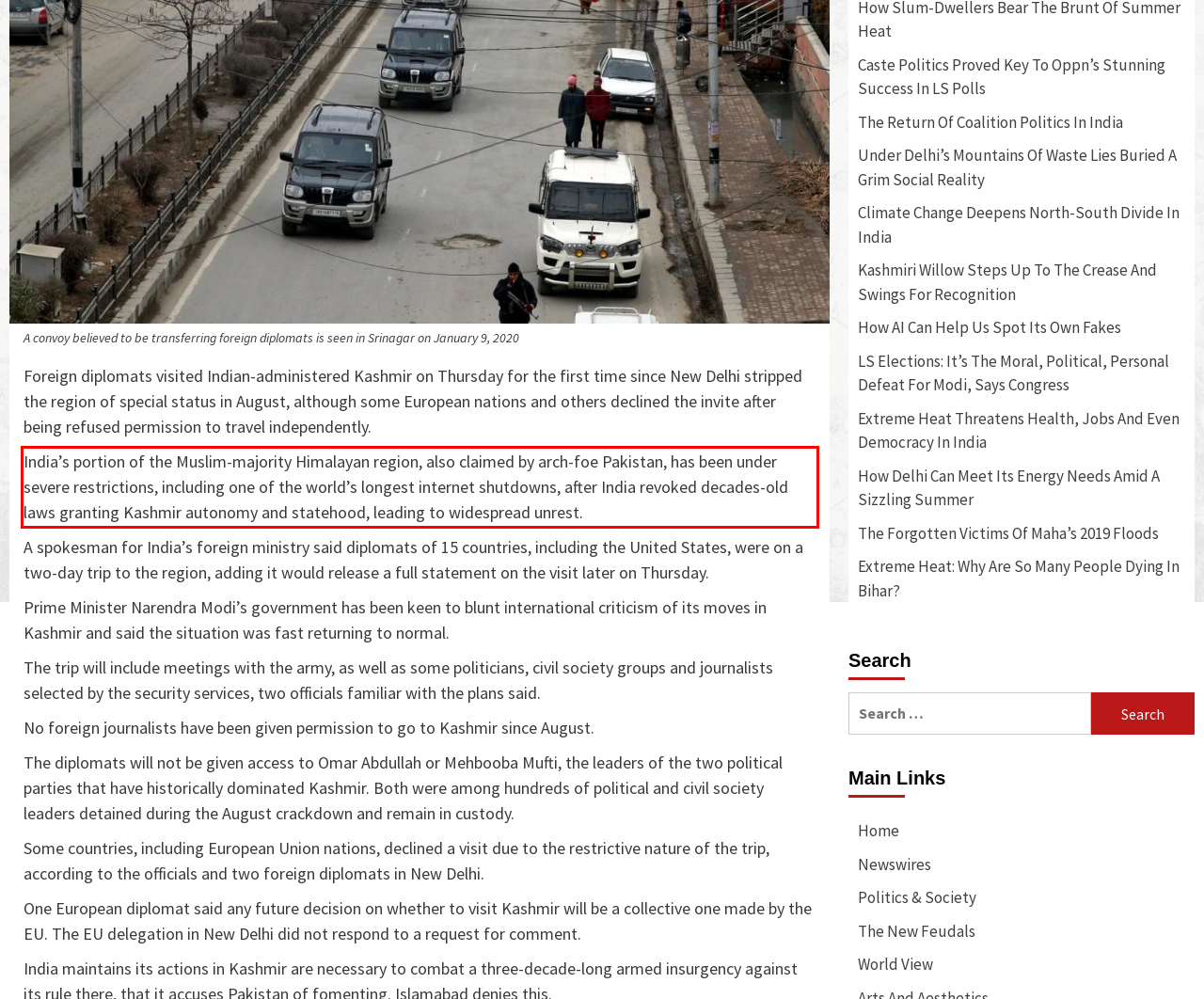With the given screenshot of a webpage, locate the red rectangle bounding box and extract the text content using OCR.

India’s portion of the Muslim-majority Himalayan region, also claimed by arch-foe Pakistan, has been under severe restrictions, including one of the world’s longest internet shutdowns, after India revoked decades-old laws granting Kashmir autonomy and statehood, leading to widespread unrest.